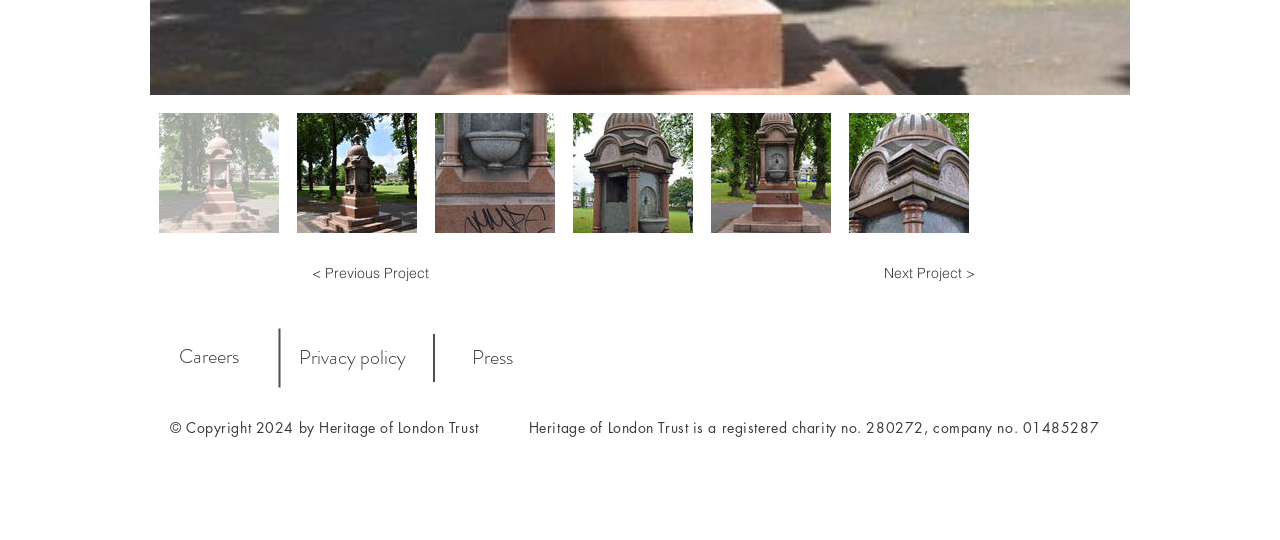What type of organization is Heritage of London Trust?
Using the image as a reference, give an elaborate response to the question.

The text at the bottom of the page, 'Heritage of London Trust is a registered charity no. 280272, company no. 01485287', indicates that Heritage of London Trust is a registered charity, which is a type of non-profit organization.